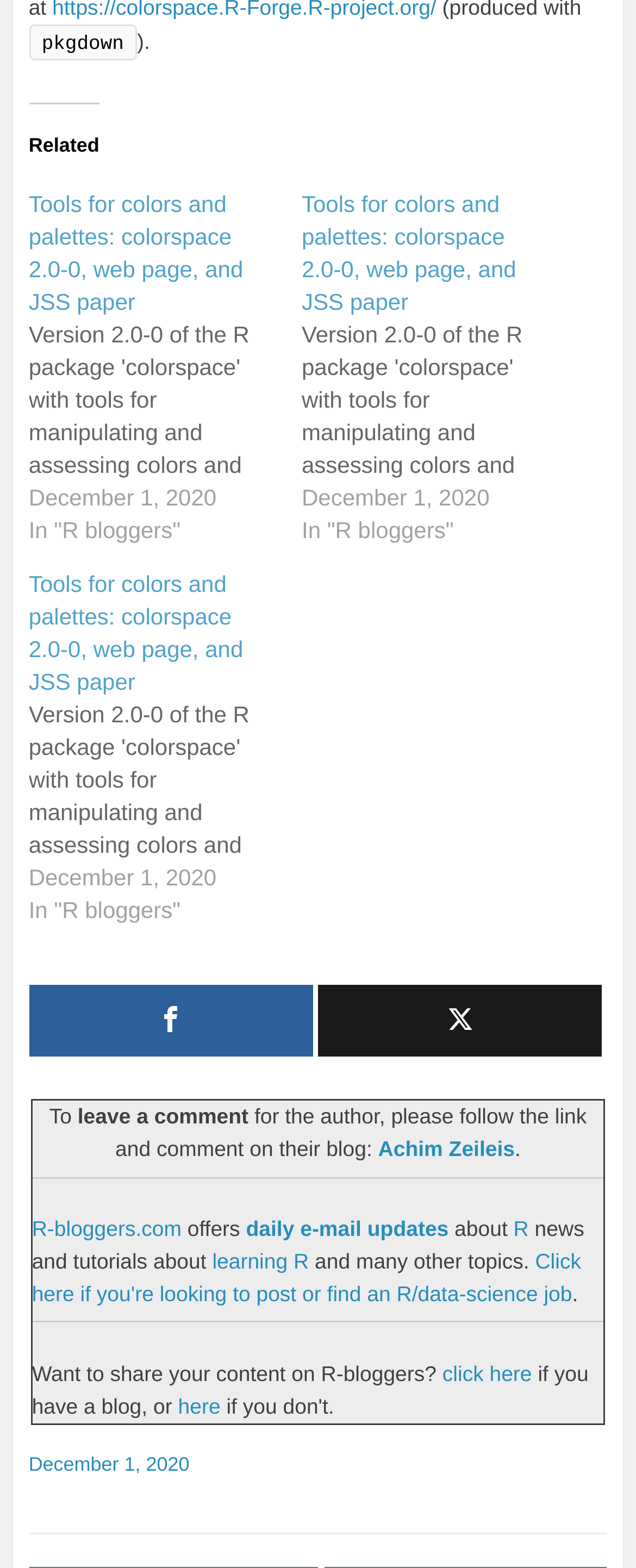Locate the bounding box coordinates of the area you need to click to fulfill this instruction: 'Click on the link to read the article about colorspace 2.0-0'. The coordinates must be in the form of four float numbers ranging from 0 to 1: [left, top, right, bottom].

[0.045, 0.12, 0.474, 0.349]